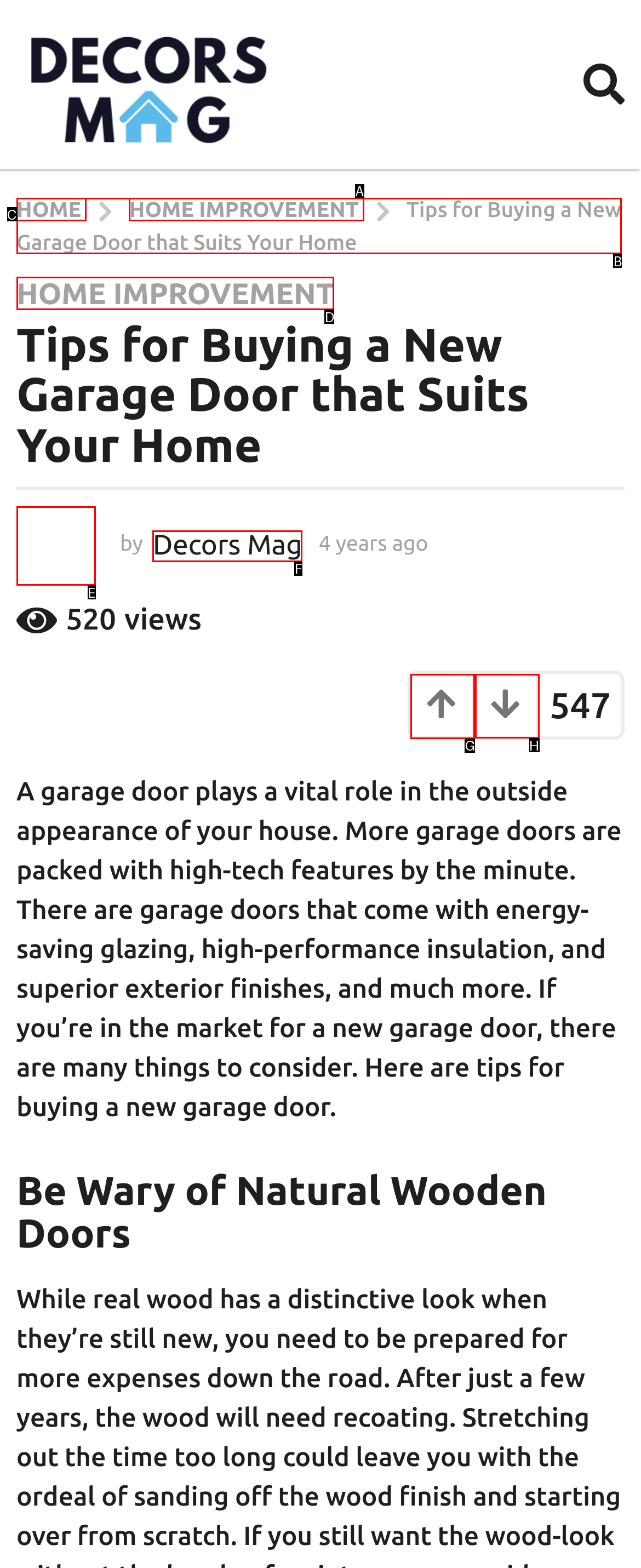Select the HTML element that needs to be clicked to carry out the task: Click the share button
Provide the letter of the correct option.

G